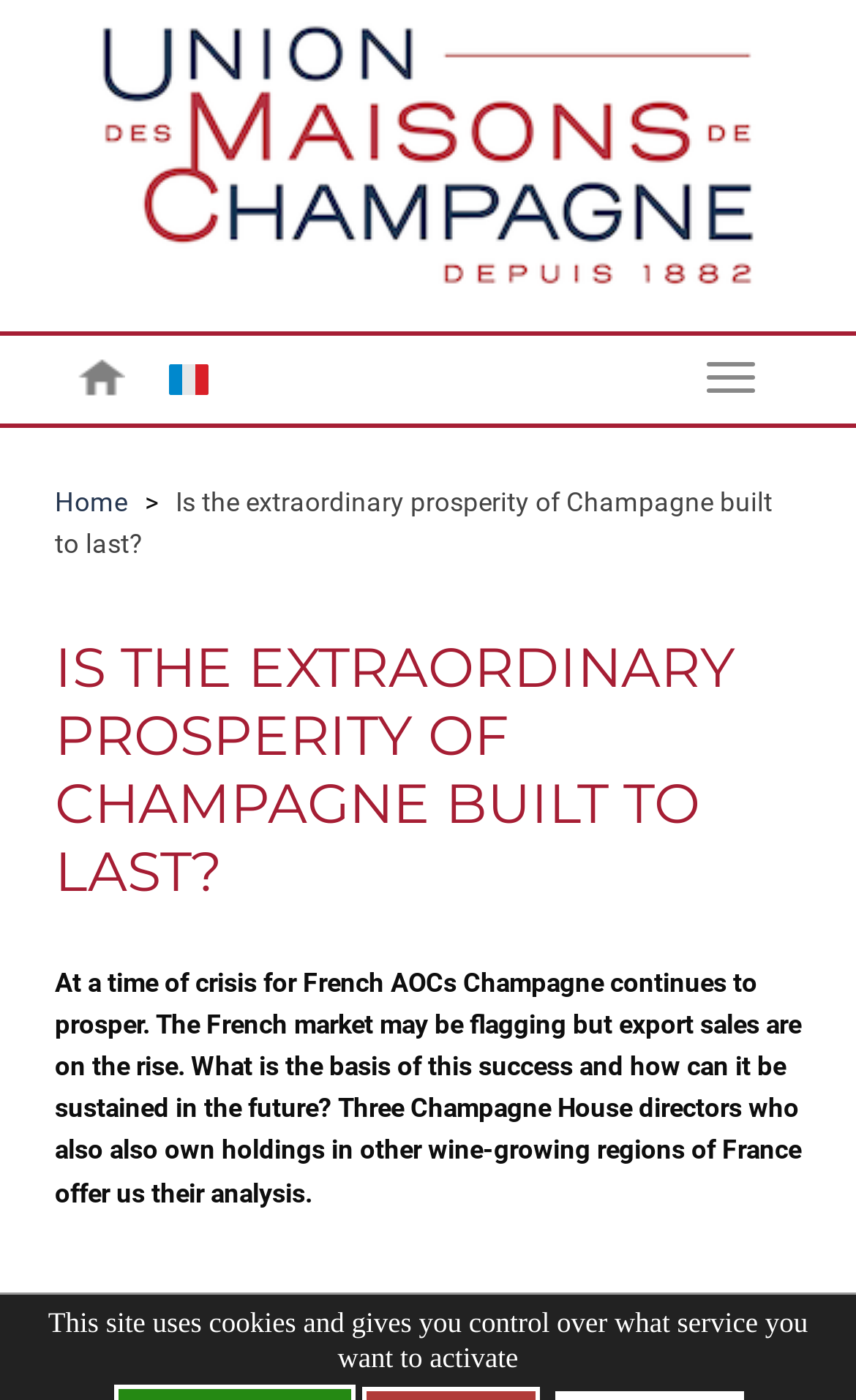Based on the provided description, "Branding & Design", find the bounding box of the corresponding UI element in the screenshot.

None